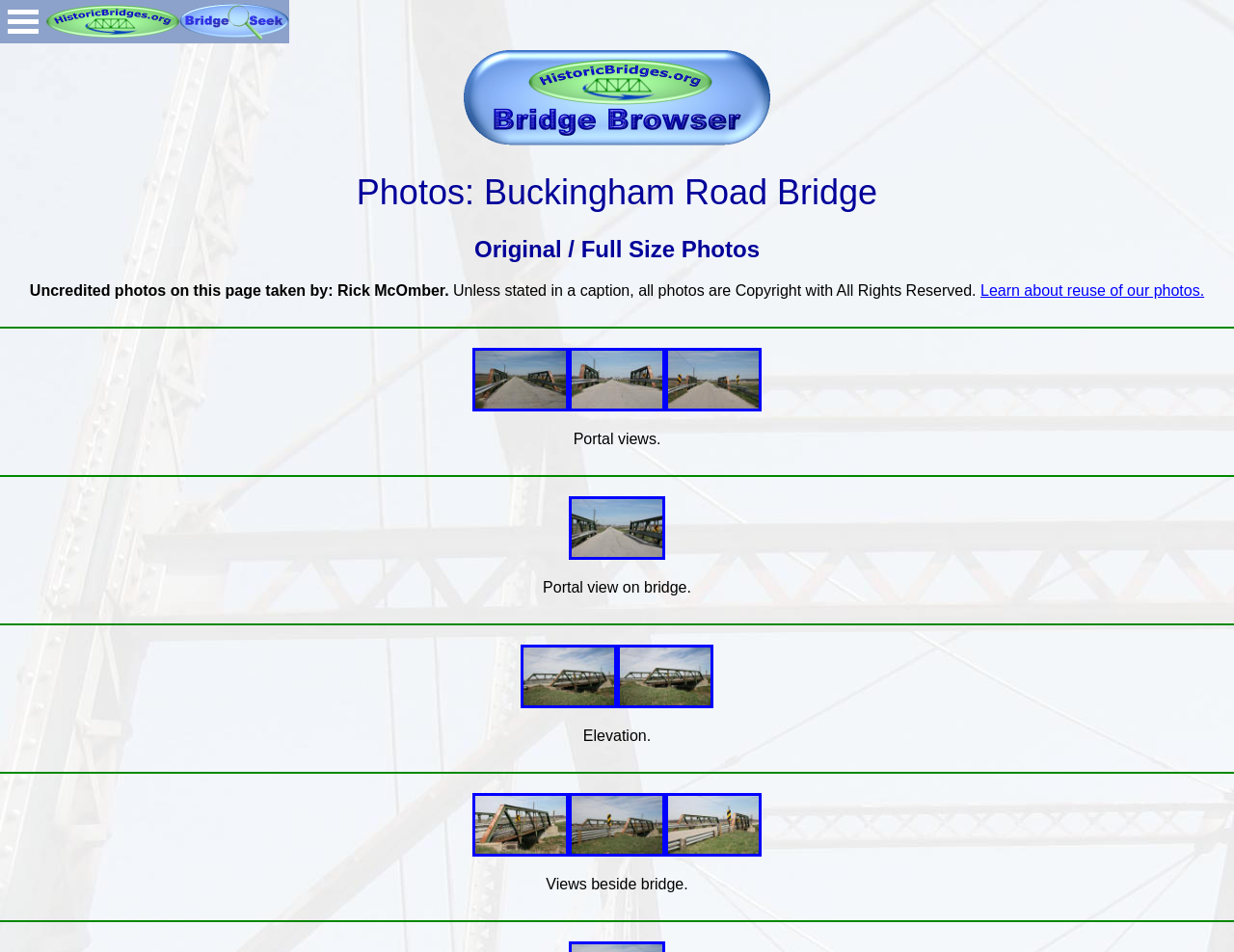Find the coordinates for the bounding box of the element with this description: "Open Menu".

[0.0, 0.0, 0.038, 0.046]